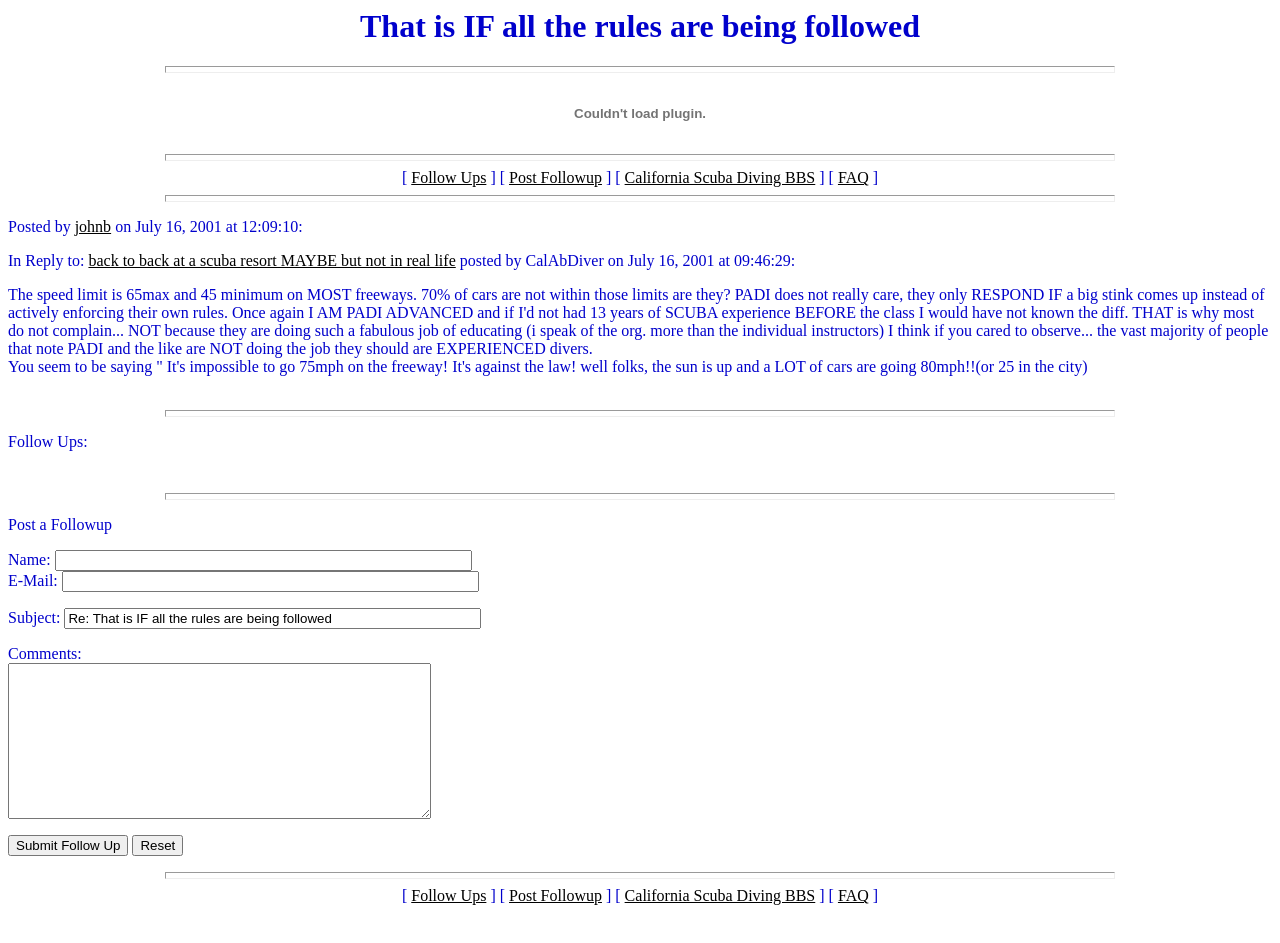Identify the bounding box of the UI component described as: "California Scuba Diving BBS".

[0.488, 0.941, 0.637, 0.959]